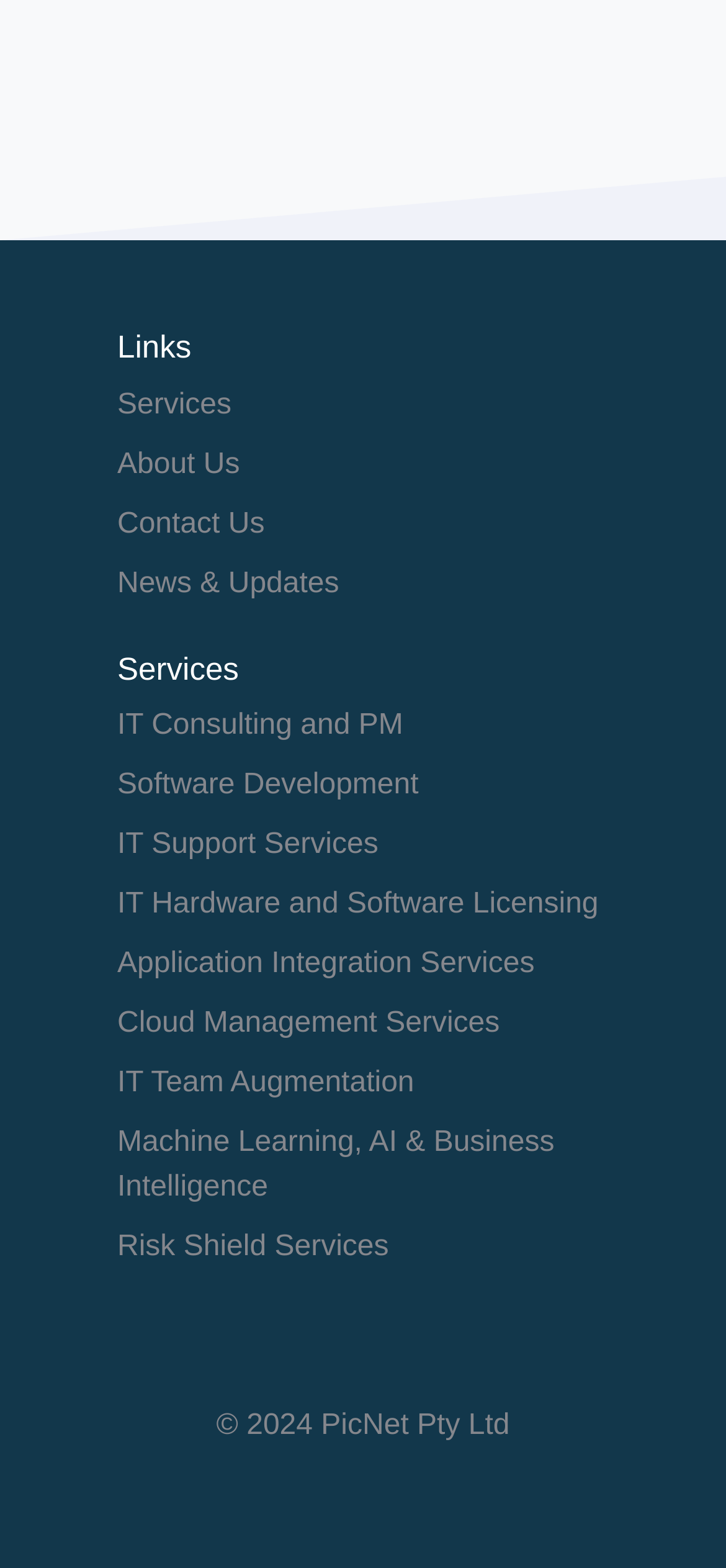Calculate the bounding box coordinates of the UI element given the description: "Risk Shield Services".

[0.162, 0.785, 0.535, 0.806]